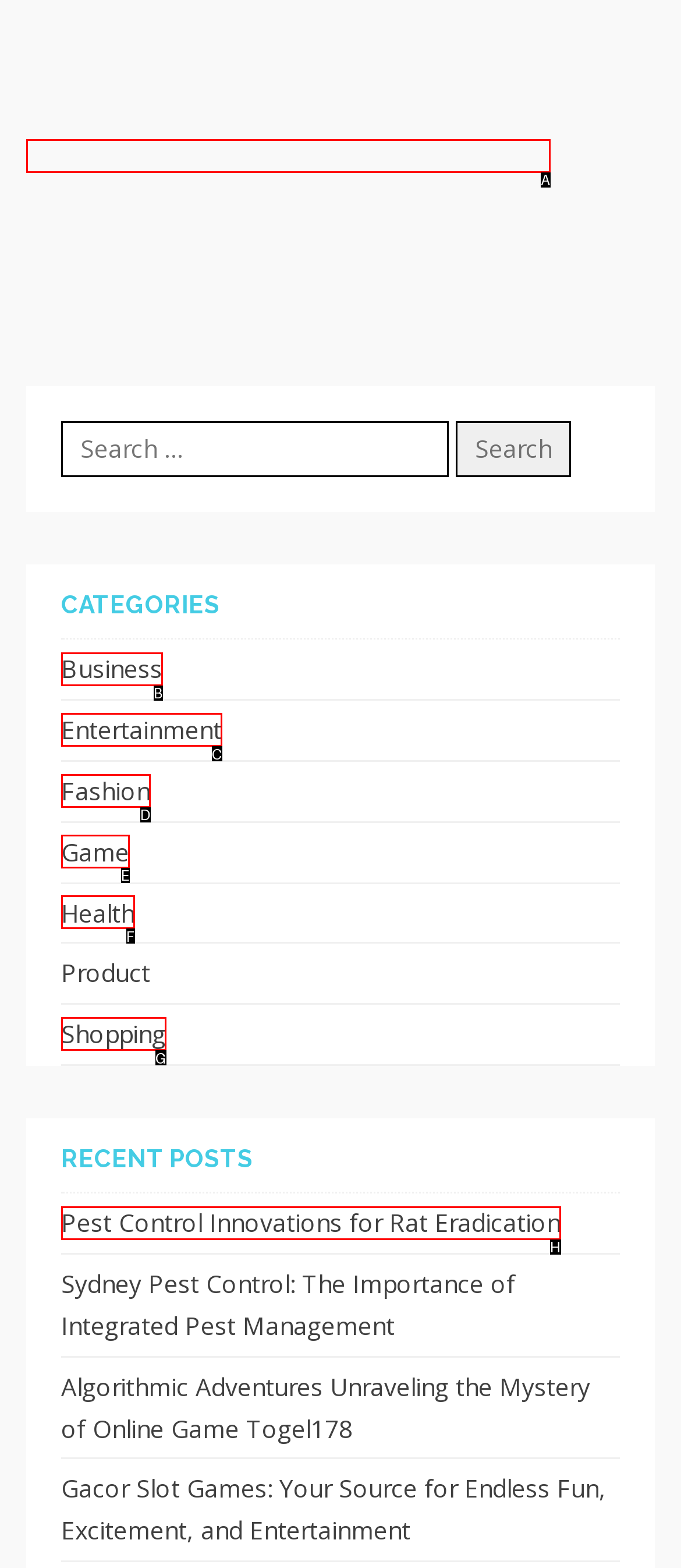Using the description: Health, find the corresponding HTML element. Provide the letter of the matching option directly.

F